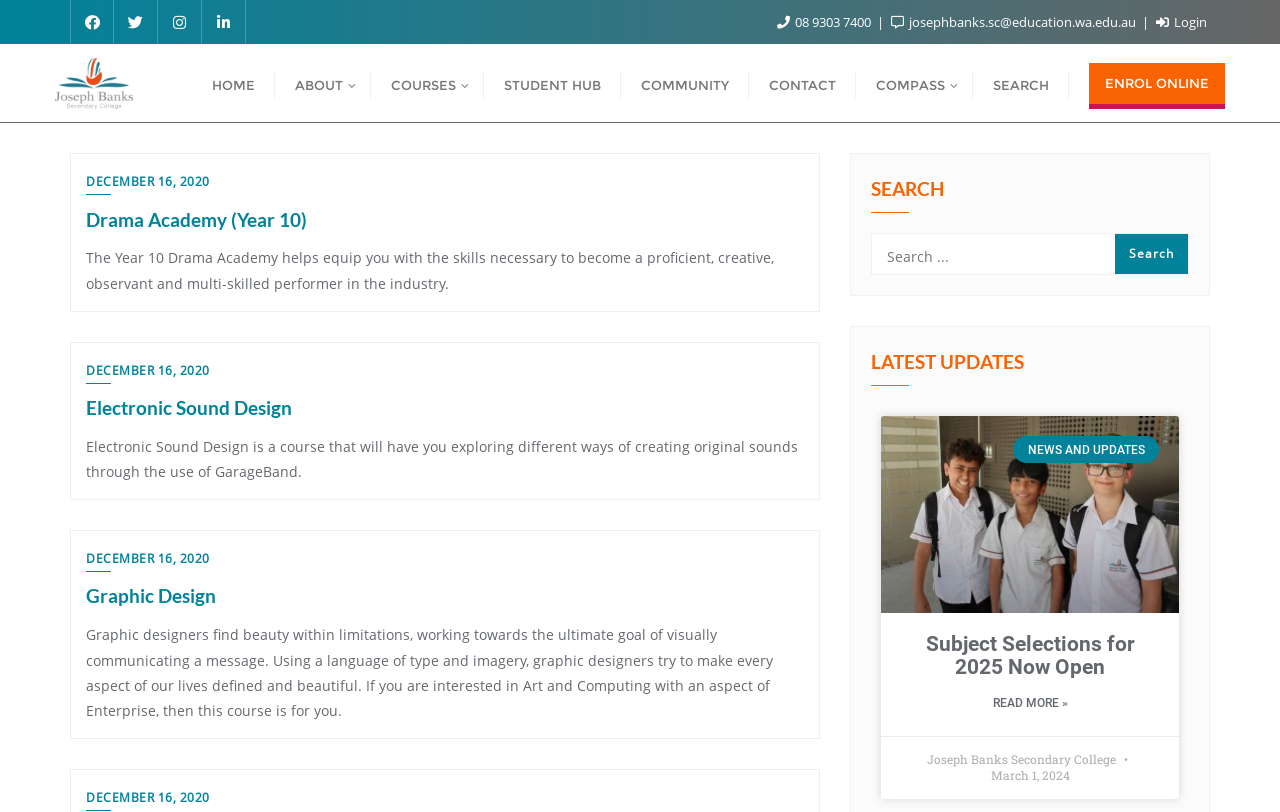What is the phone number of Joseph Banks Secondary College?
Please respond to the question with a detailed and well-explained answer.

The phone number of Joseph Banks Secondary College can be found at the top of the webpage, in the static text element that reads '08 9303 7400'.